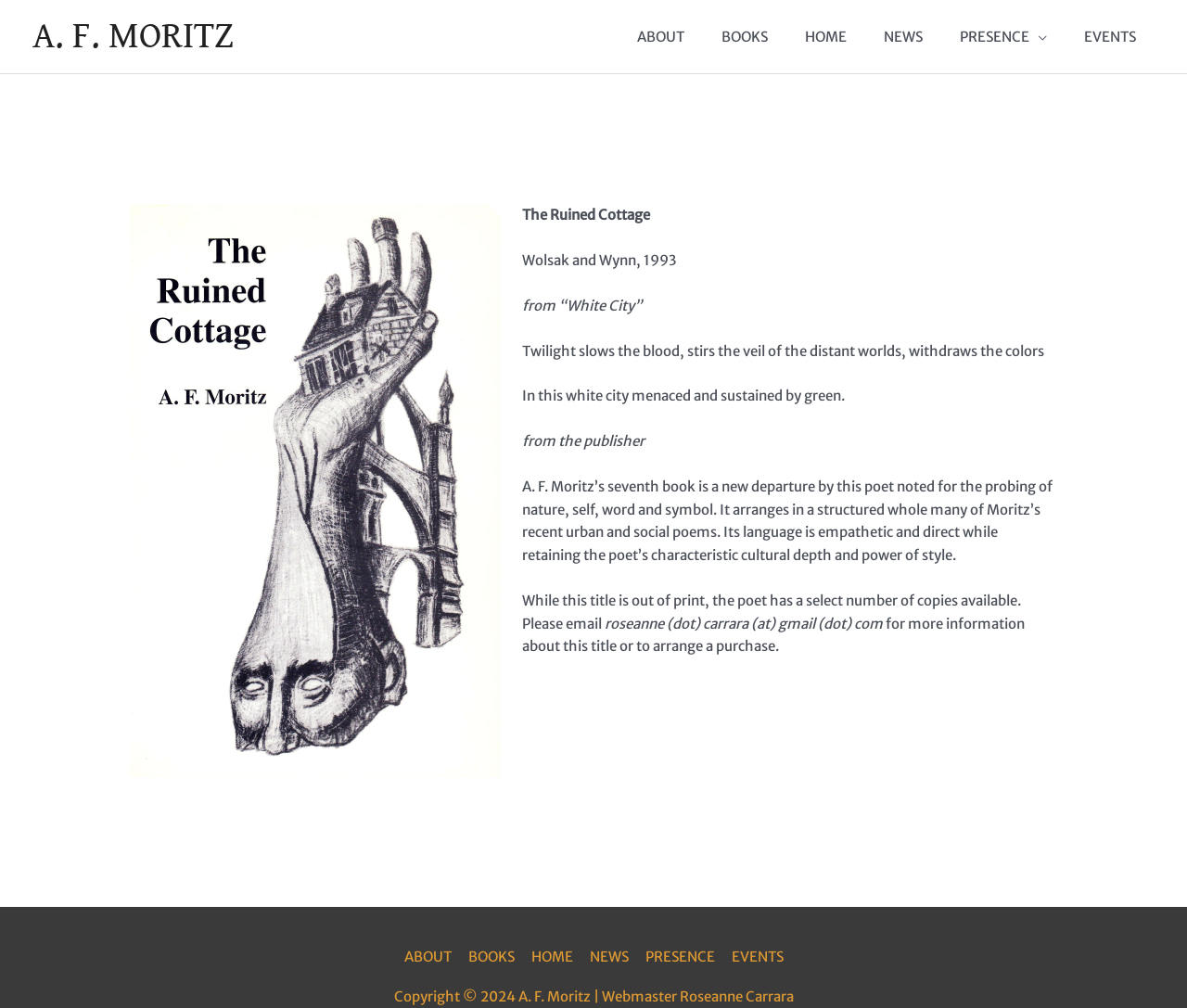Please identify the coordinates of the bounding box for the clickable region that will accomplish this instruction: "Email the poet for more information about the book".

[0.509, 0.61, 0.743, 0.627]